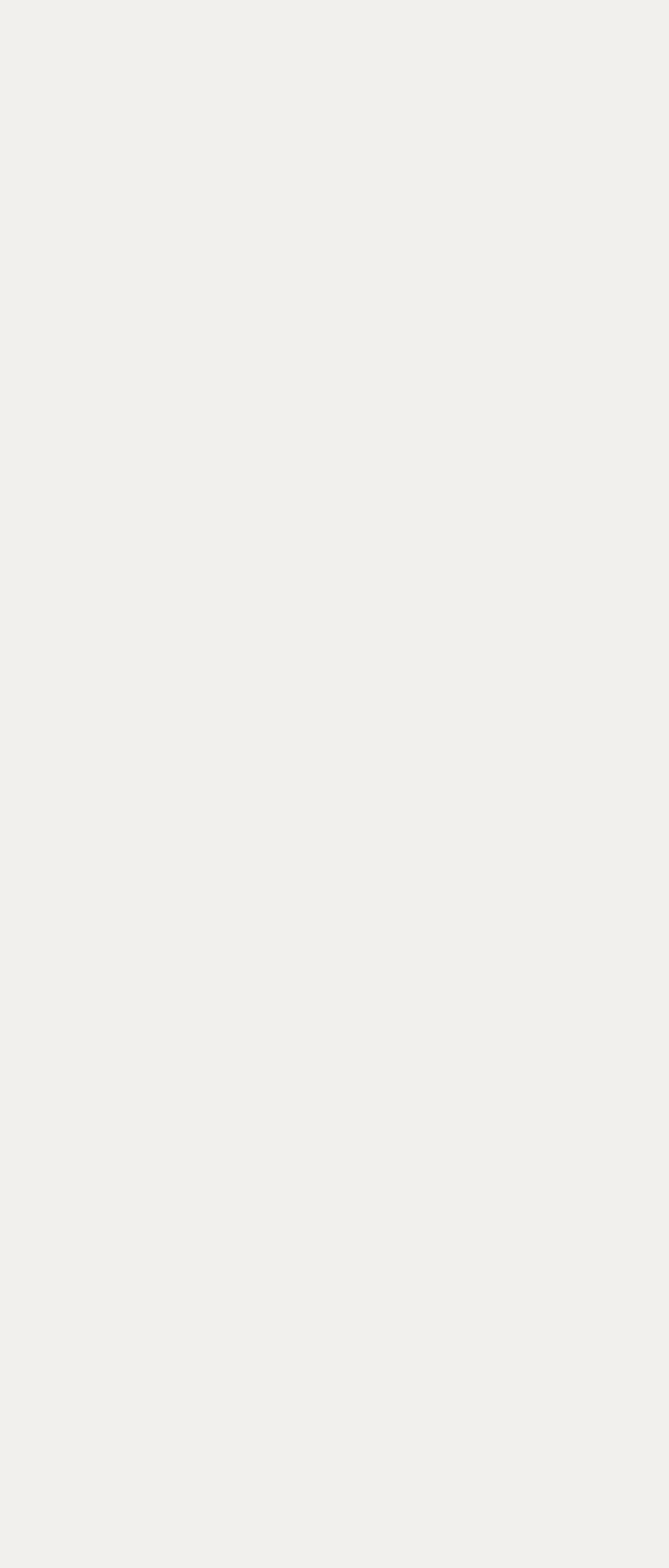What is the purpose of the 'Your Email *' text box?
Examine the screenshot and reply with a single word or phrase.

To enter an email address